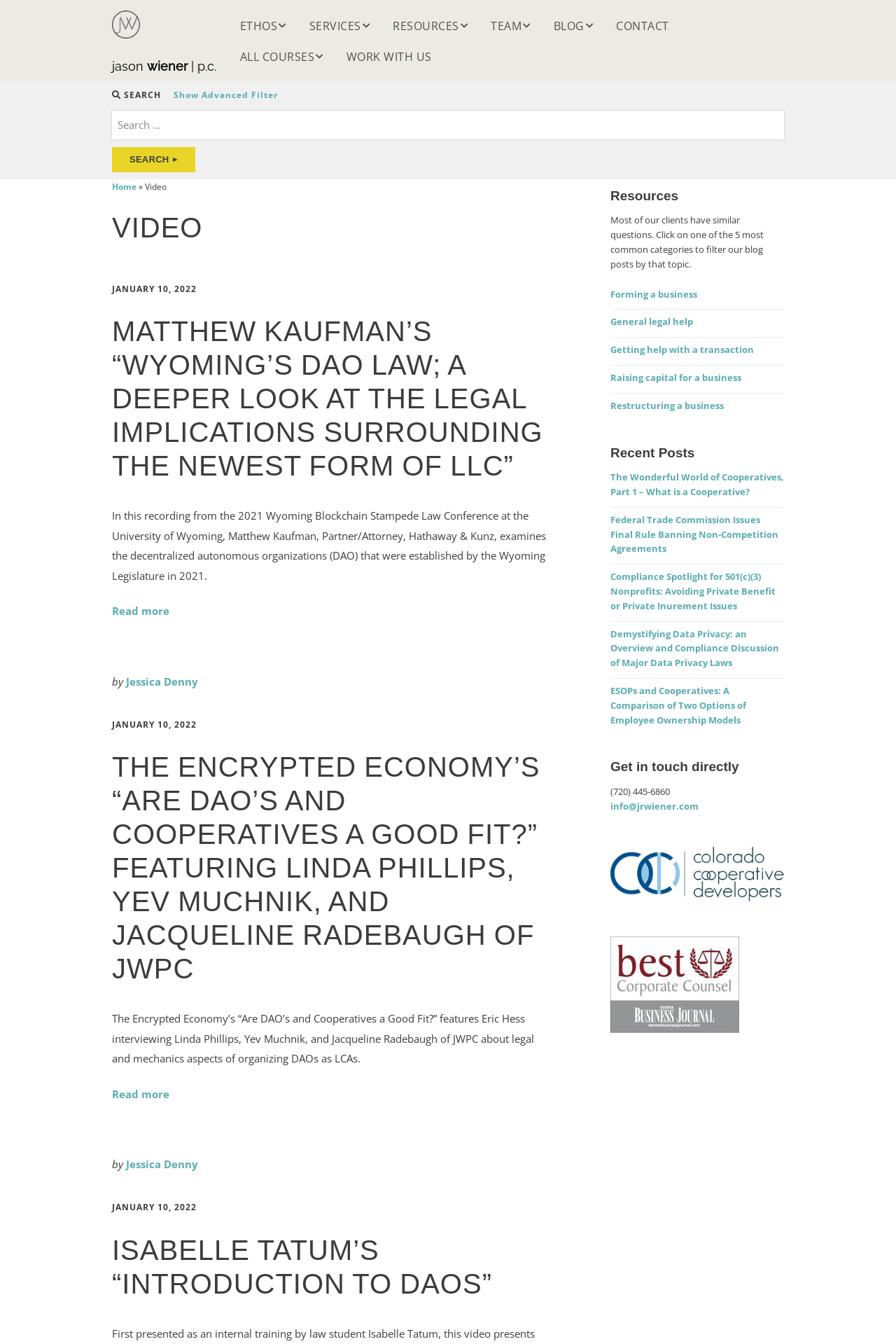Please give the bounding box coordinates of the area that should be clicked to fulfill the following instruction: "Read more about 'MATTHEW KAUFMAN’S “WYOMING’S DAO LAW; A DEEPER LOOK AT THE LEGAL IMPLICATIONS SURROUNDING THE NEWEST FORM OF LLC”'". The coordinates should be in the format of four float numbers from 0 to 1, i.e., [left, top, right, bottom].

[0.125, 0.449, 0.189, 0.46]